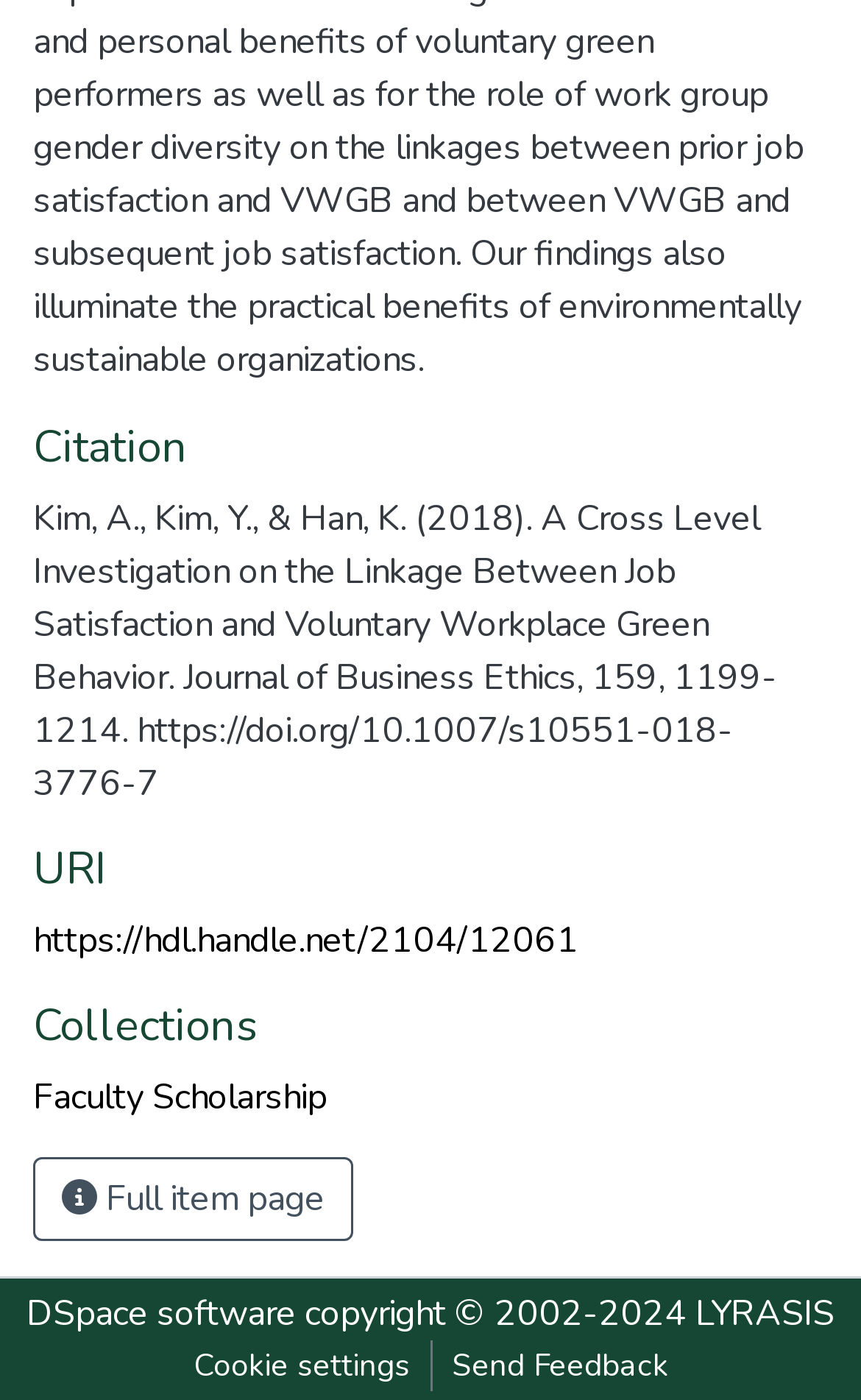Reply to the question with a single word or phrase:
What is the collection name of the citation?

Faculty Scholarship